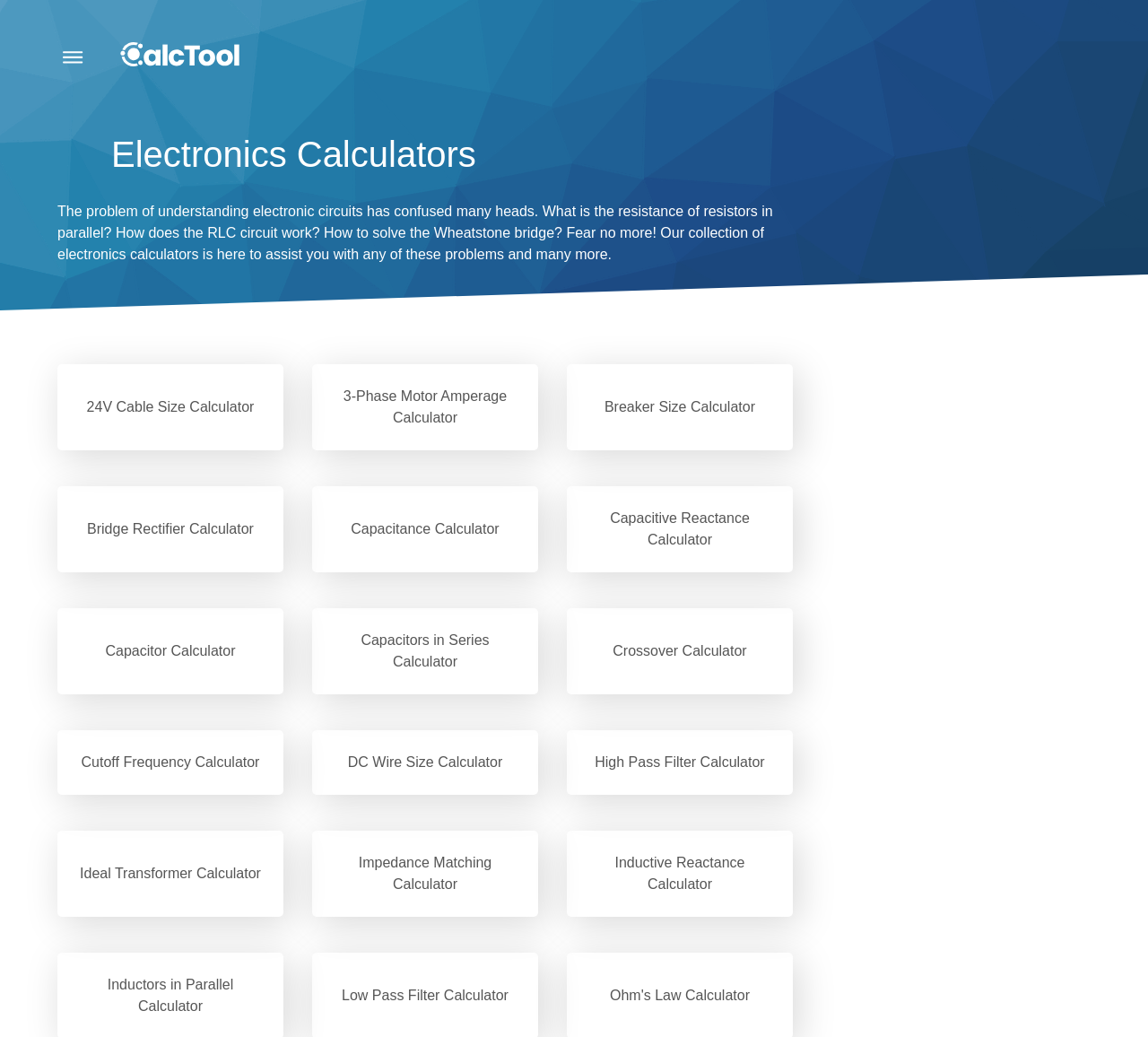Determine the bounding box coordinates of the clickable region to follow the instruction: "Explore the Ideal Transformer Calculator".

[0.05, 0.801, 0.247, 0.884]